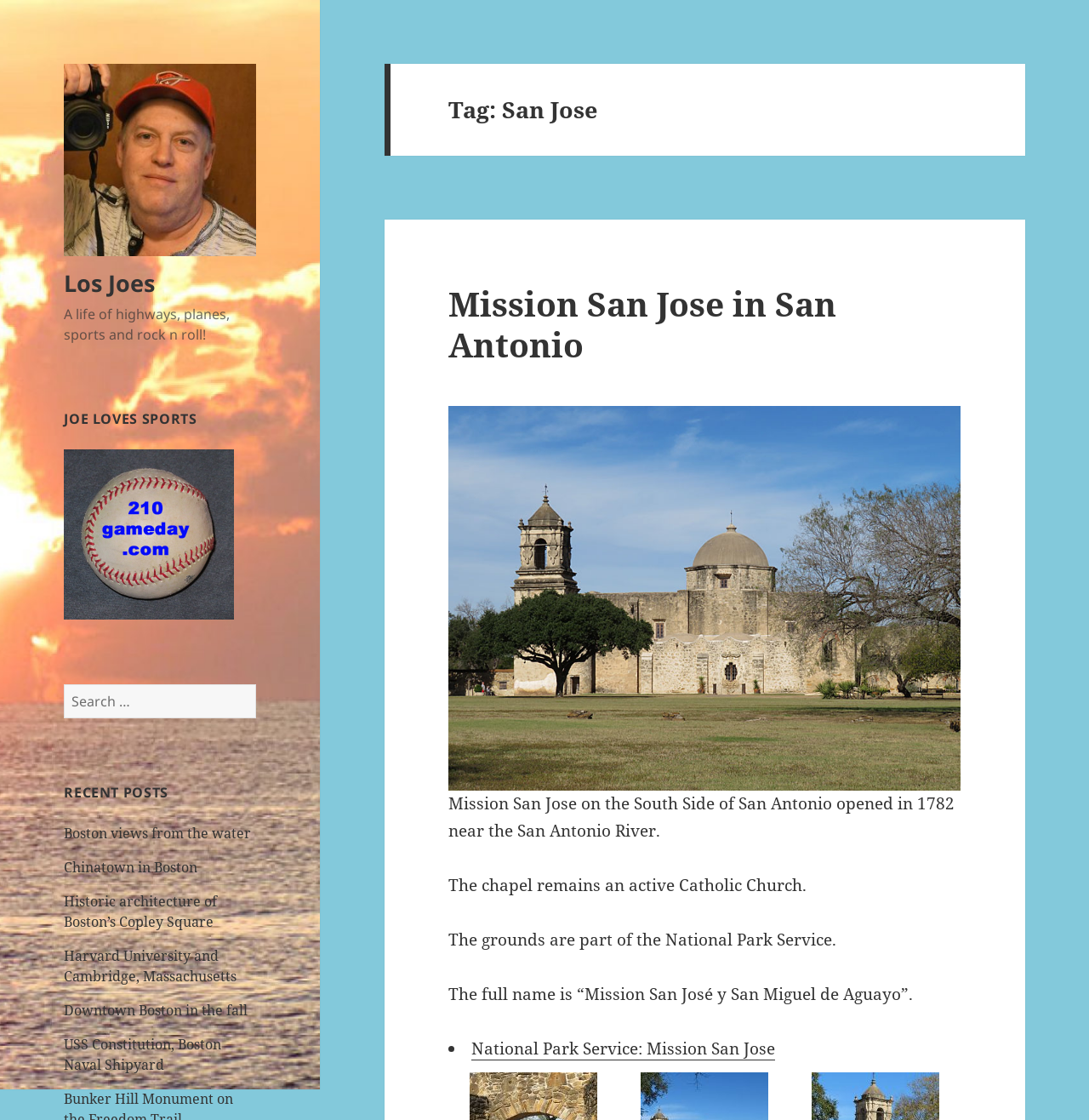Determine the bounding box coordinates of the clickable element necessary to fulfill the instruction: "View recent posts". Provide the coordinates as four float numbers within the 0 to 1 range, i.e., [left, top, right, bottom].

[0.059, 0.698, 0.235, 0.717]